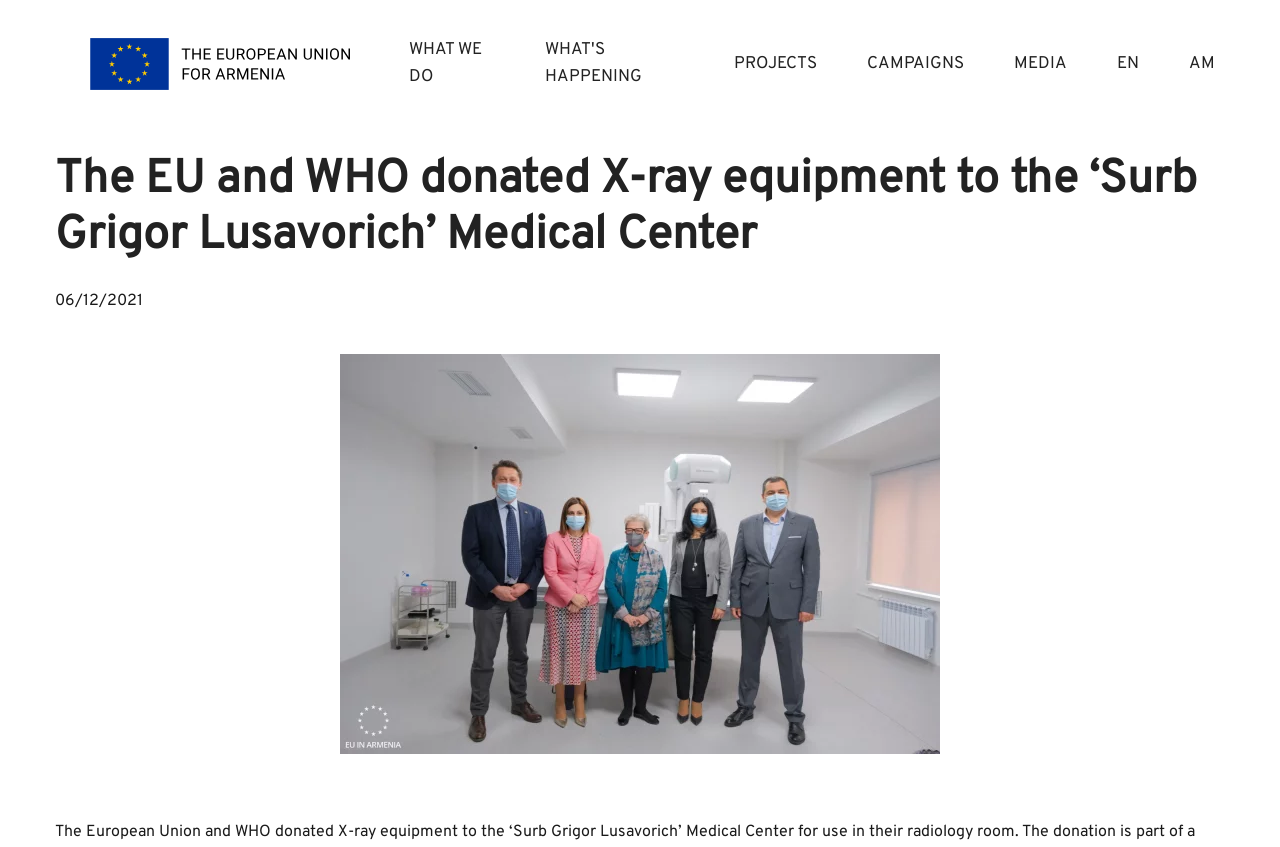What is the category of the webpage?
Use the screenshot to answer the question with a single word or phrase.

WHAT WE DO